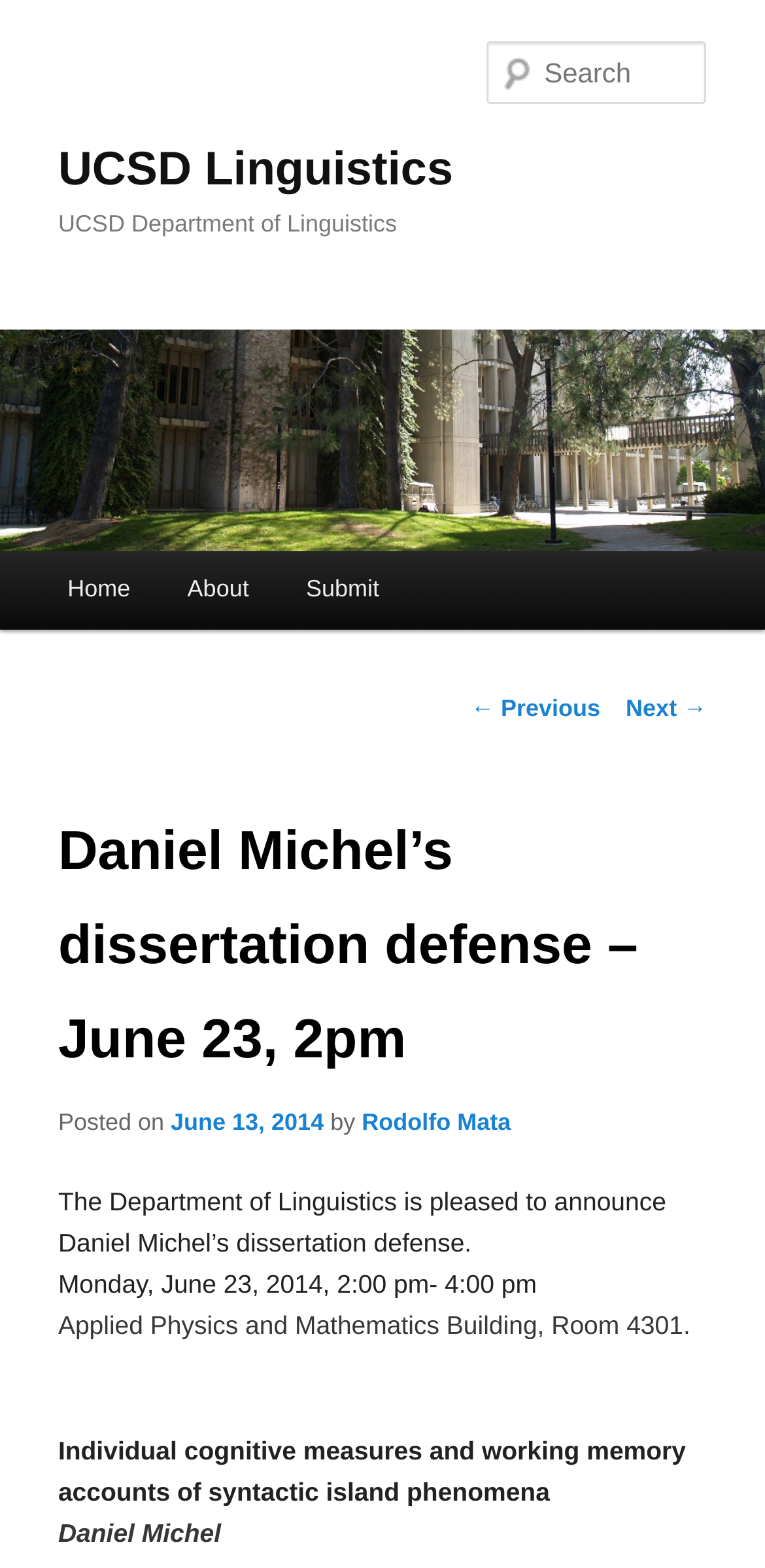What time is the dissertation defense?
Examine the webpage screenshot and provide an in-depth answer to the question.

I found the answer by looking at the text 'Monday, June 23, 2014, 2:00 pm- 4:00 pm' which is located in the main content area of the webpage, indicating the time of the dissertation defense.